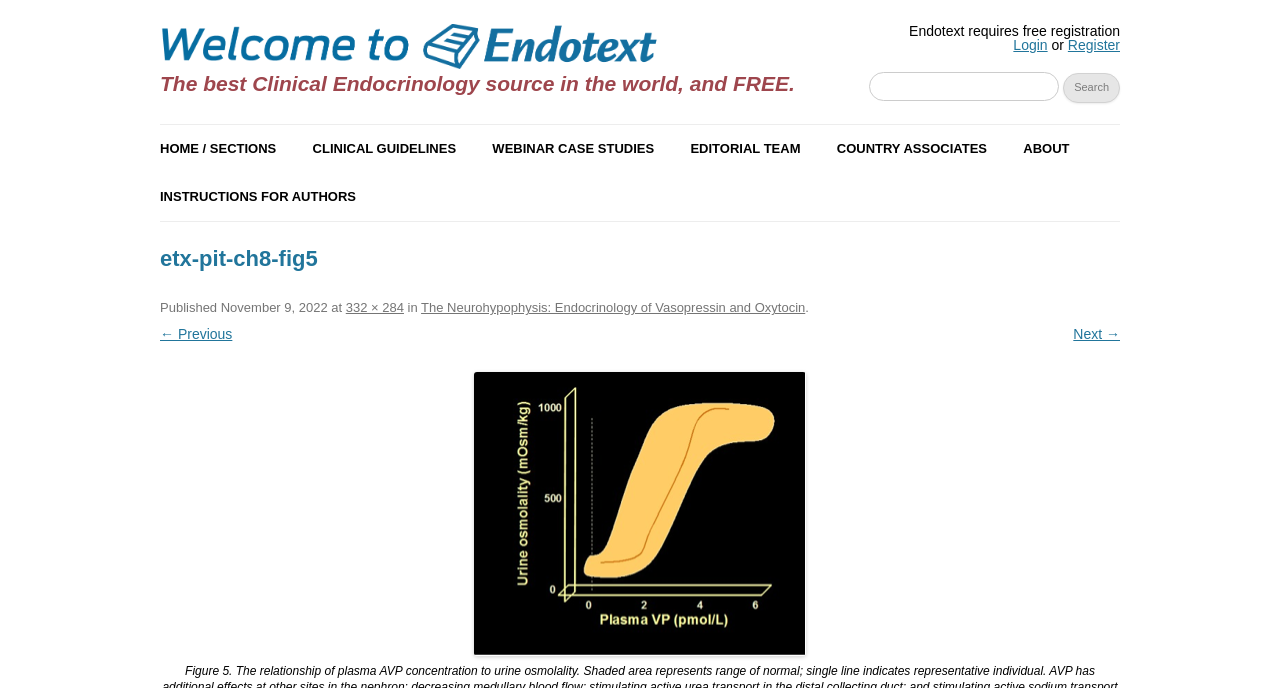What is the size of the image?
Look at the image and answer with only one word or phrase.

332 × 284